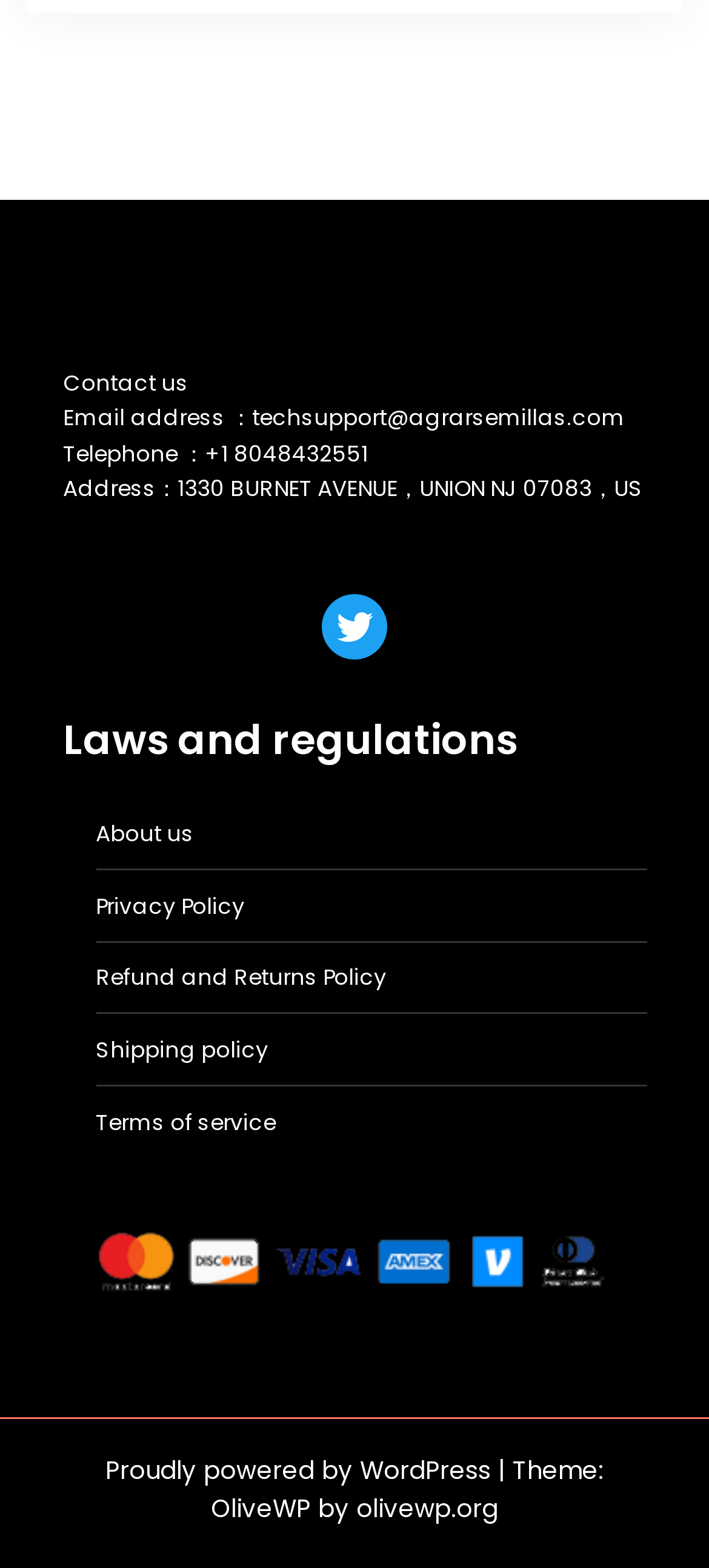What is the email address for technical support?
Give a detailed response to the question by analyzing the screenshot.

I found the contact information section on the webpage, which includes the email address, telephone number, and address. The email address is 'techsupport@agrarsemillas.com'.